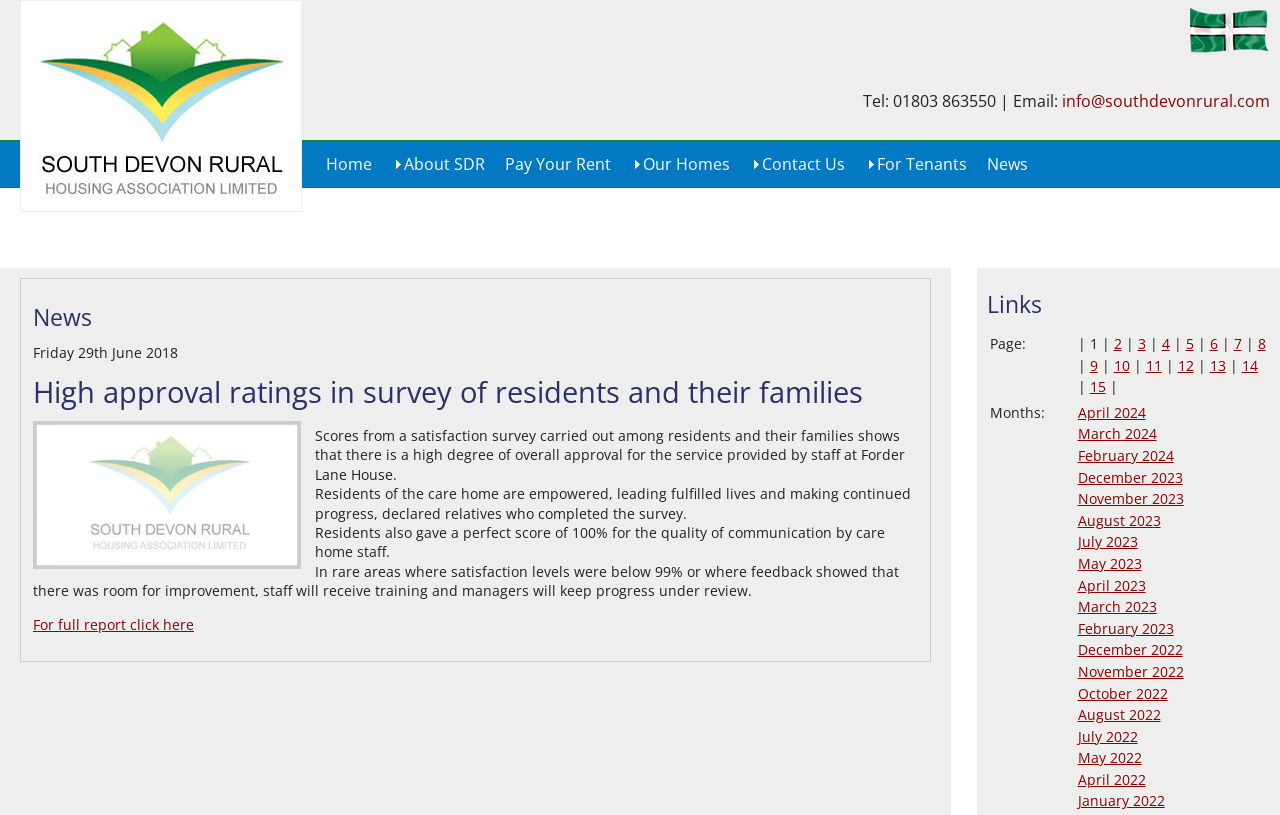Find the bounding box coordinates for the HTML element described in this sentence: "For full report click here". Provide the coordinates as four float numbers between 0 and 1, in the format [left, top, right, bottom].

[0.026, 0.755, 0.152, 0.778]